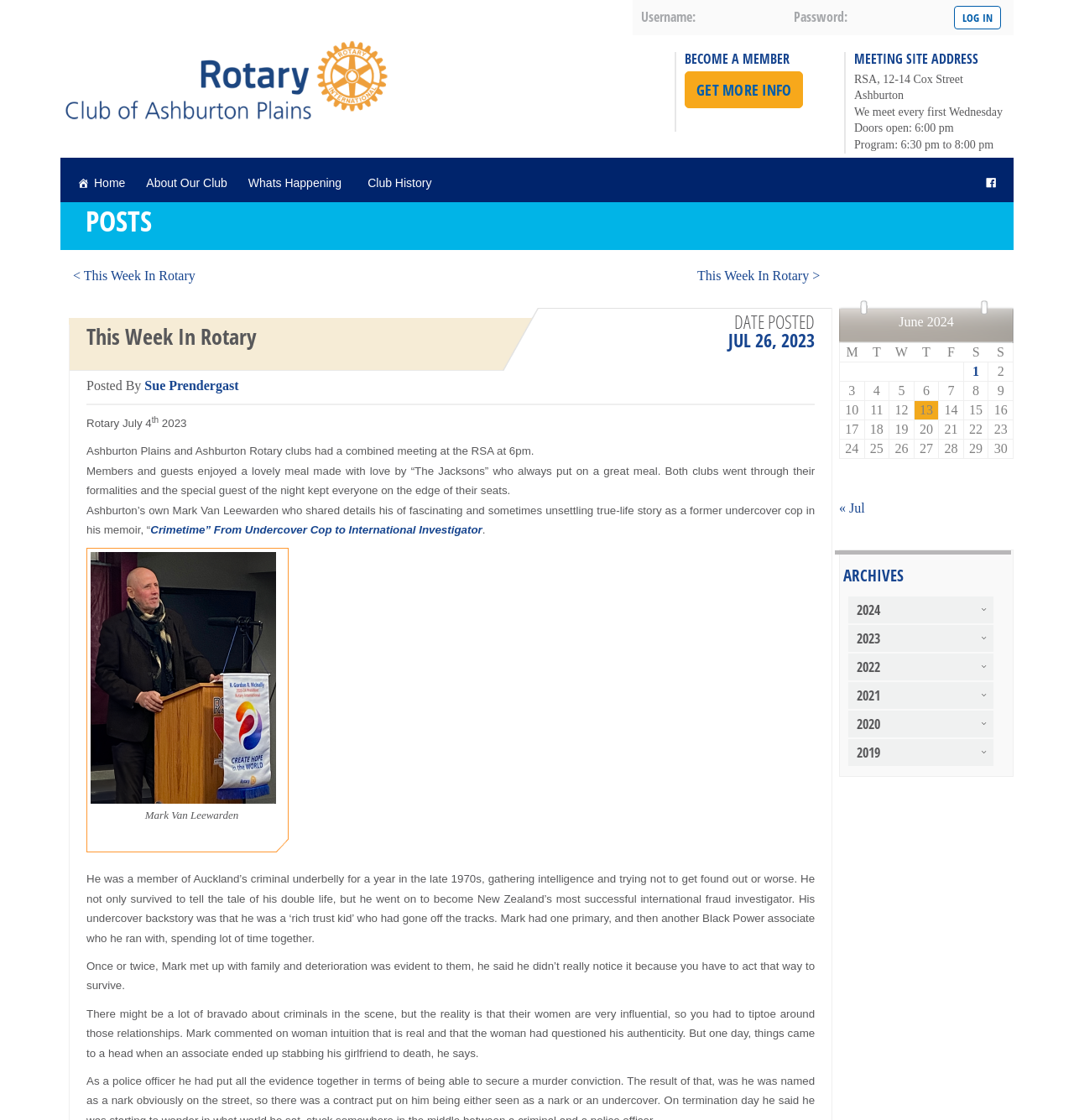Can you specify the bounding box coordinates of the area that needs to be clicked to fulfill the following instruction: "become a member"?

[0.638, 0.046, 0.786, 0.06]